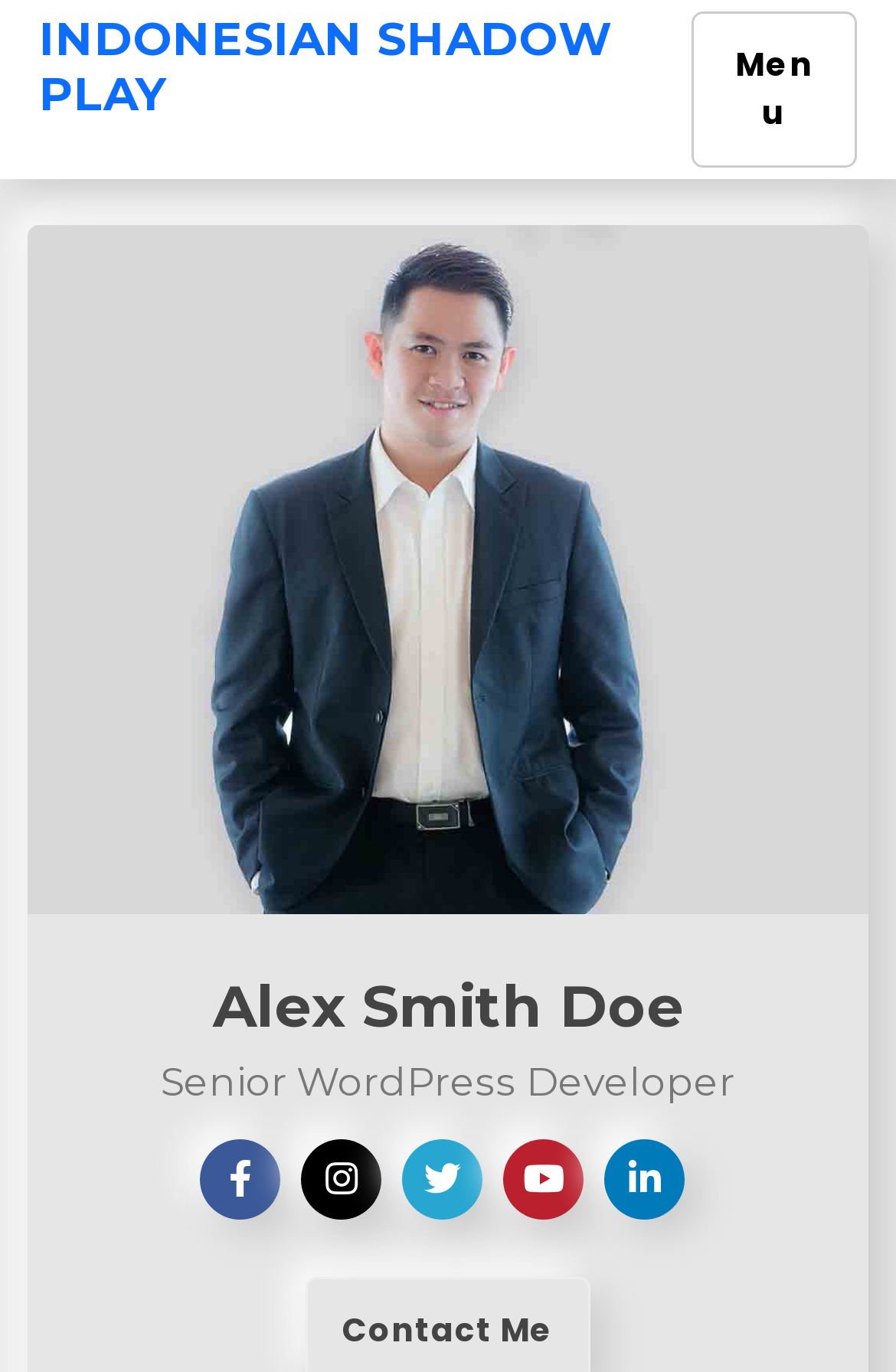Answer the following inquiry with a single word or phrase:
How many social media links are there?

5